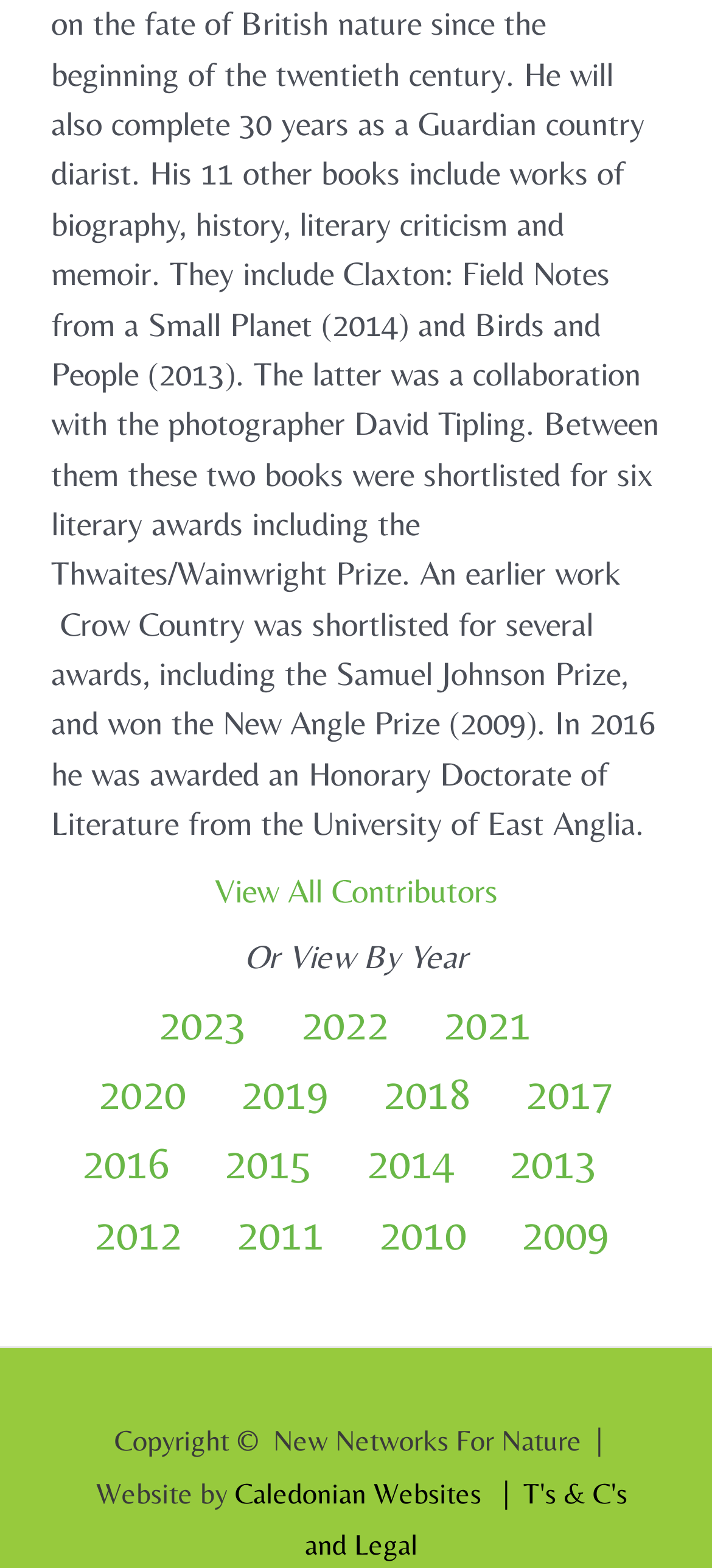Respond with a single word or phrase to the following question: What is the earliest year listed?

2009